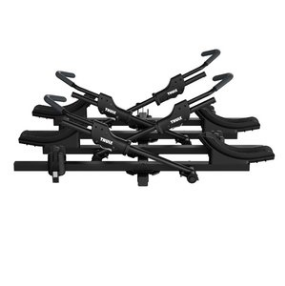Examine the screenshot and answer the question in as much detail as possible: Is the bike rack designed for a specific bike size?

According to the caption, the design of the Thule T2 Classic Add-On 'accommodates various bike sizes and styles', implying that it is not limited to a specific bike size.